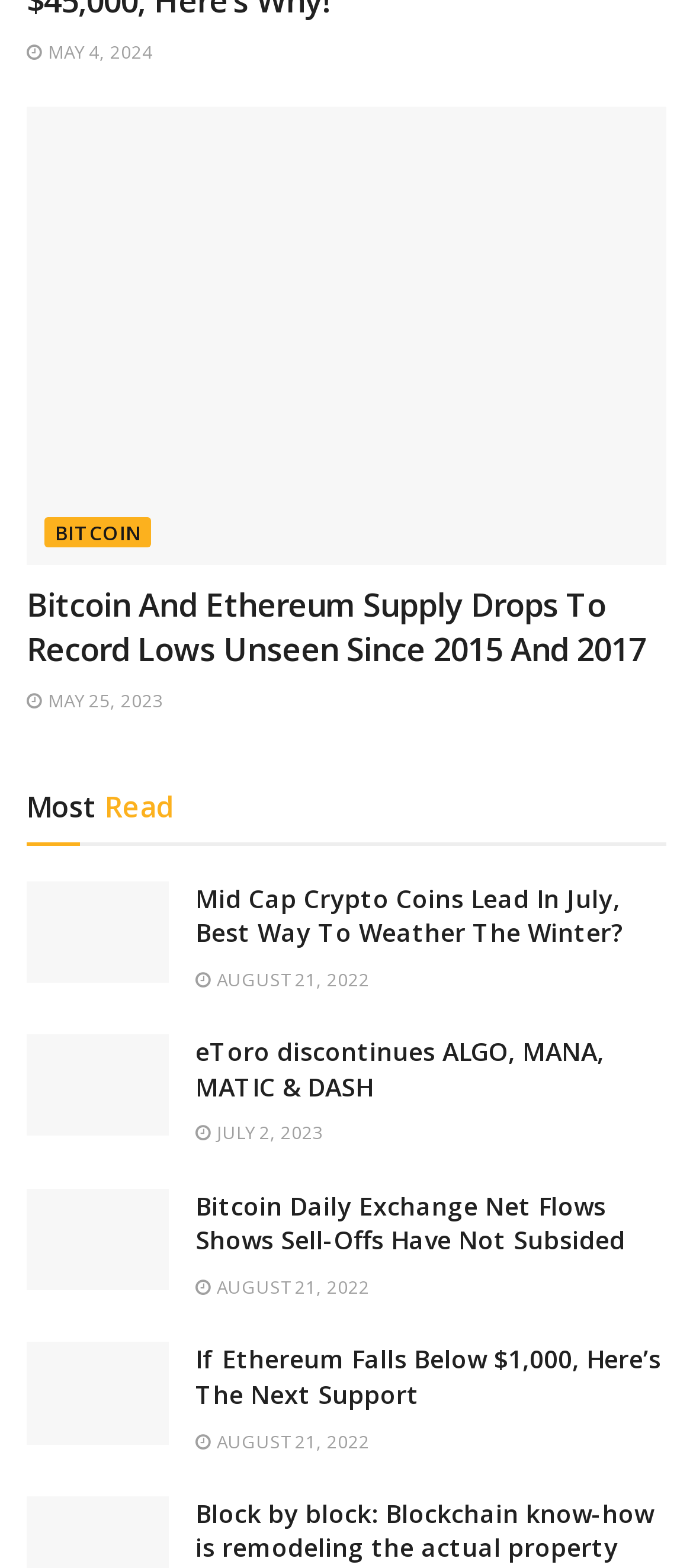Provide a brief response in the form of a single word or phrase:
What is the title of the third article?

eToro discontinues ALGO, MANA, MATIC and DASH markets for US customers